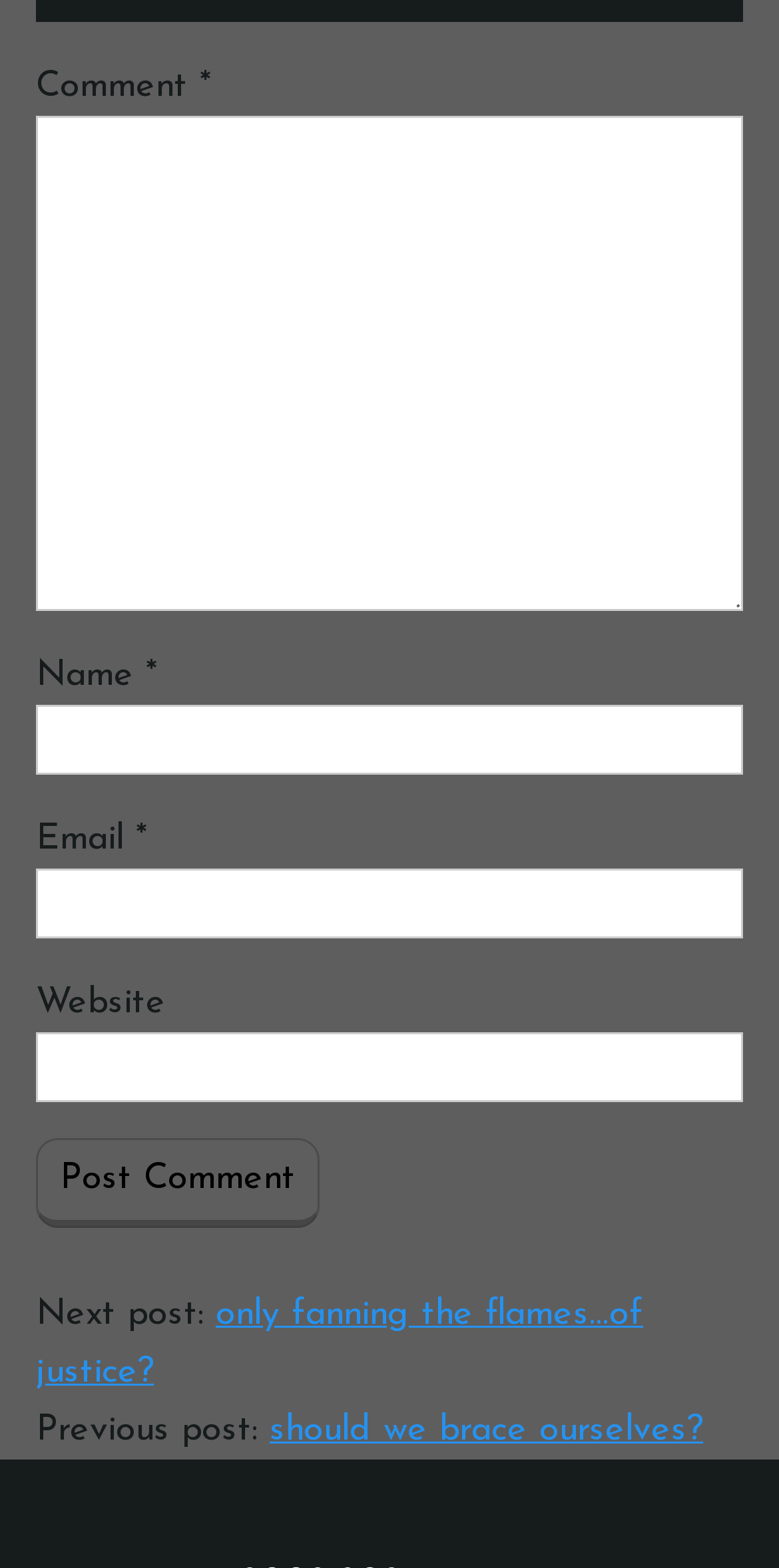Based on the visual content of the image, answer the question thoroughly: What is the purpose of the 'Email' field?

The 'Email' field is a required field, and it has a description 'email-notes', which suggests that the user's email address is required for commenting, possibly for notification or verification purposes.